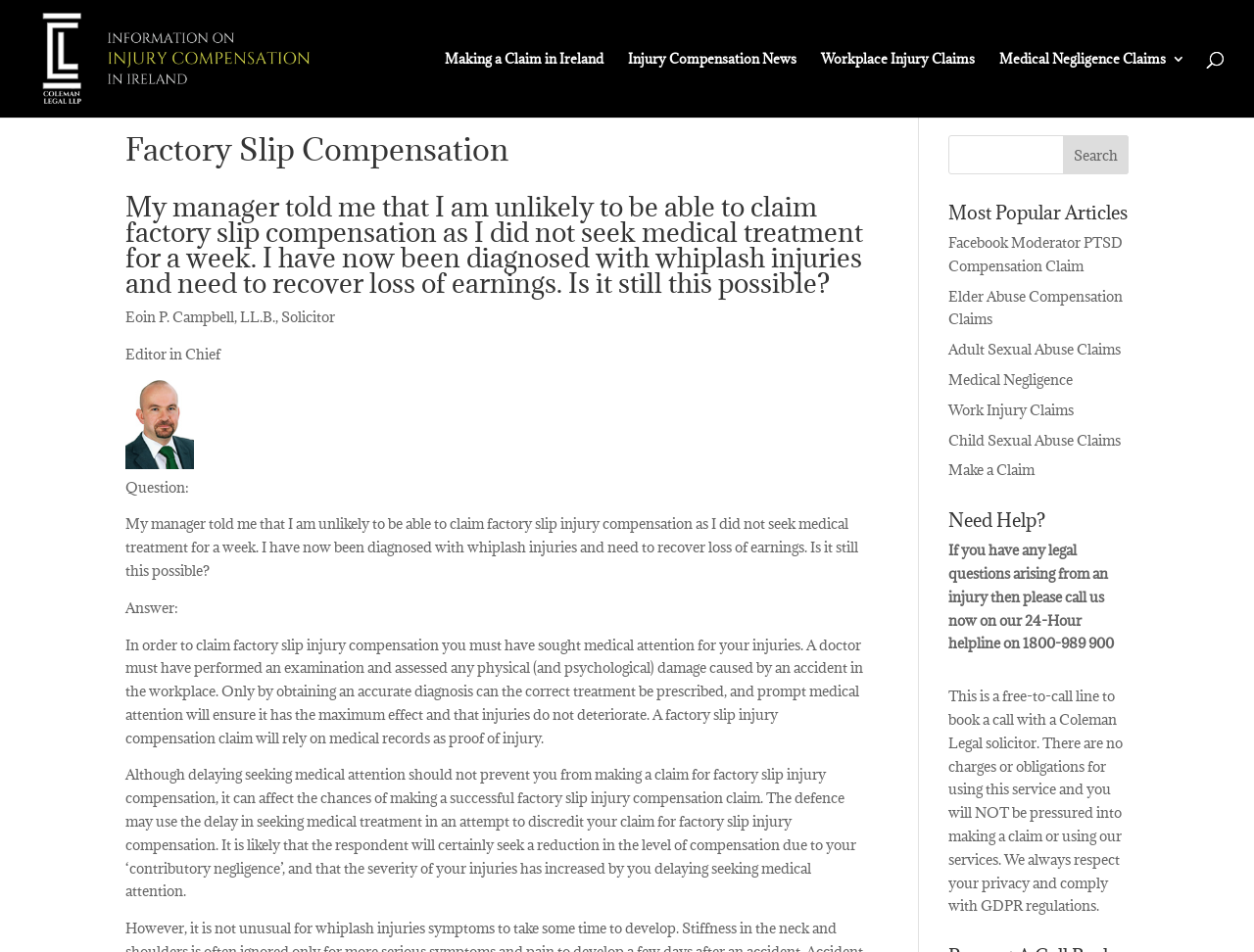Carefully examine the image and provide an in-depth answer to the question: What is the purpose of the 24-Hour helpline?

The webpage provides a 24-Hour helpline number, 1800-989 900, which is a free-to-call line to book a call with a Coleman Legal solicitor. This service is free of charge and obligation, and is meant to provide assistance with legal questions arising from an injury.